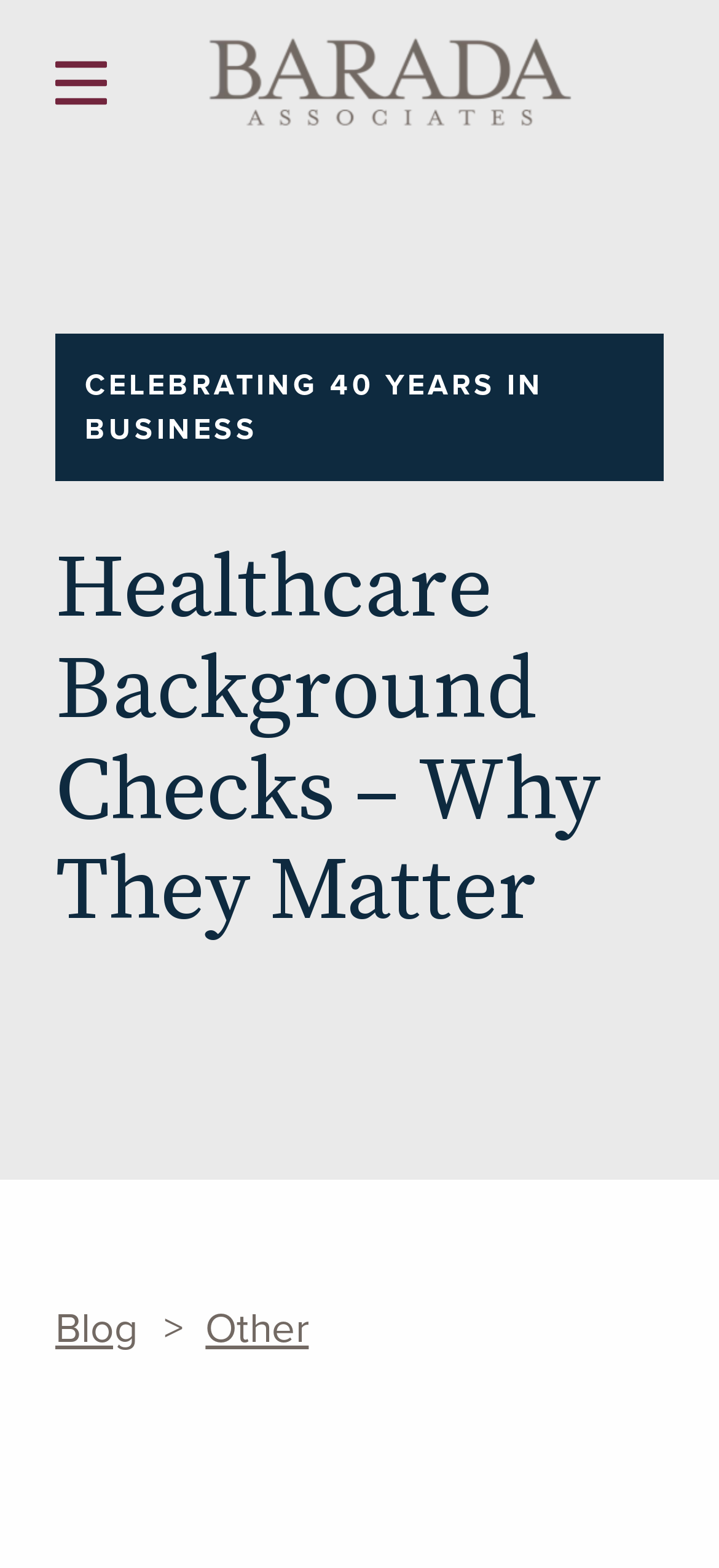Identify and provide the bounding box coordinates of the UI element described: "name="s" placeholder="SEARCH"". The coordinates should be formatted as [left, top, right, bottom], with each number being a float between 0 and 1.

[0.288, 0.115, 0.962, 0.151]